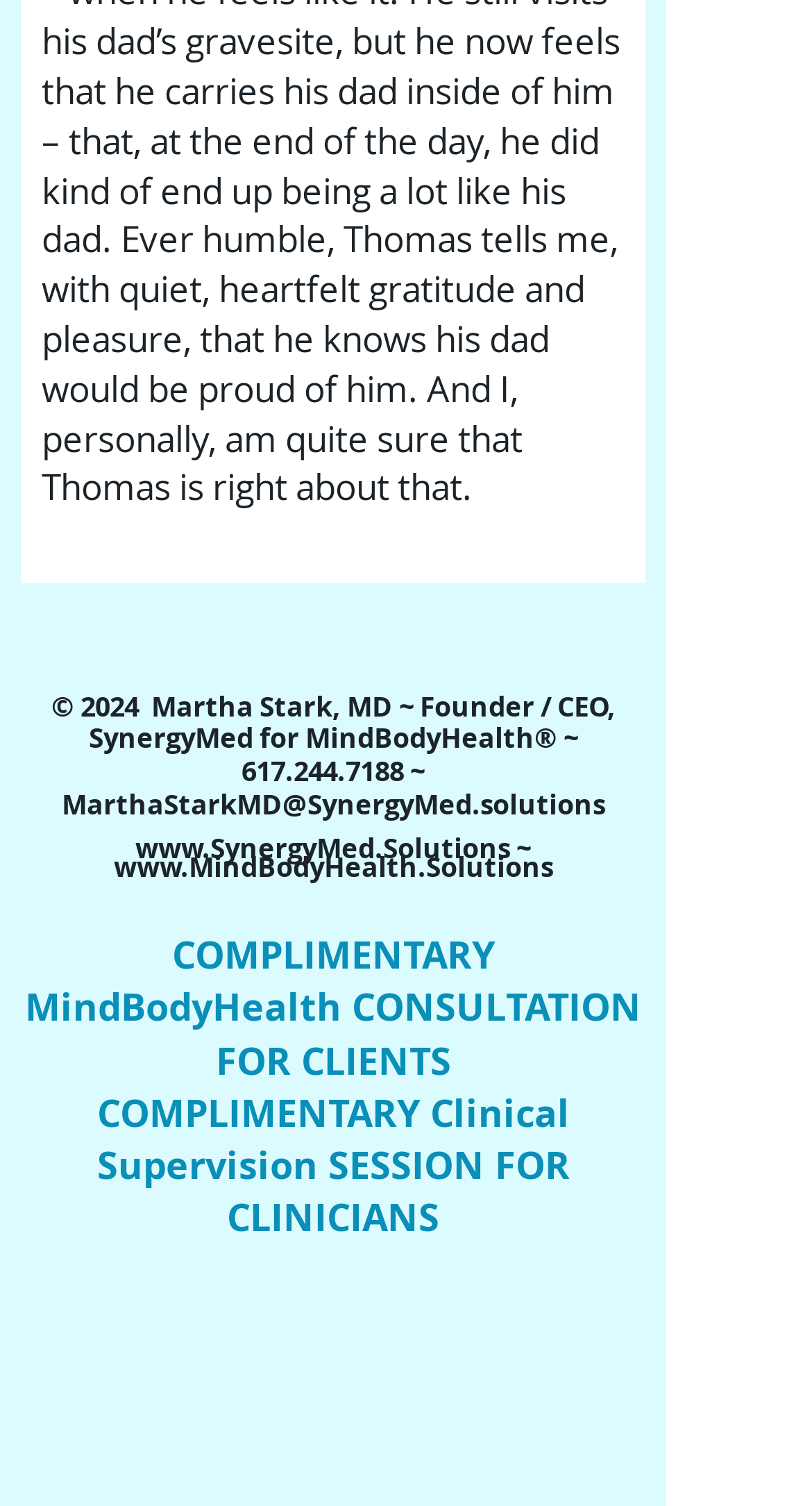Identify the bounding box coordinates for the UI element described as: "MarthaStarkMD@SynergyMed.solutions". The coordinates should be provided as four floats between 0 and 1: [left, top, right, bottom].

[0.076, 0.521, 0.745, 0.546]